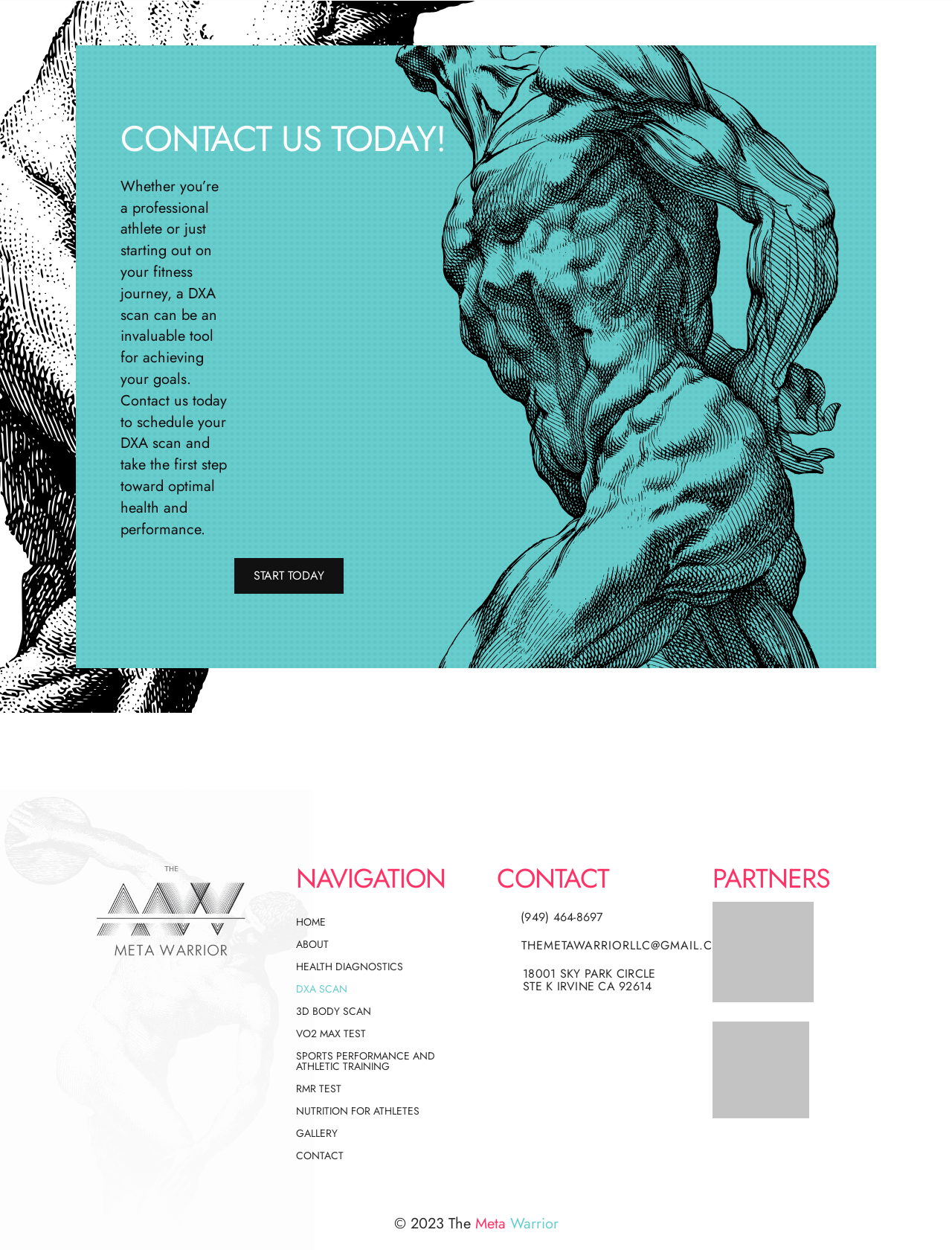Identify the bounding box coordinates for the element you need to click to achieve the following task: "Contact us through phone number". The coordinates must be four float values ranging from 0 to 1, formatted as [left, top, right, bottom].

[0.547, 0.727, 0.633, 0.74]